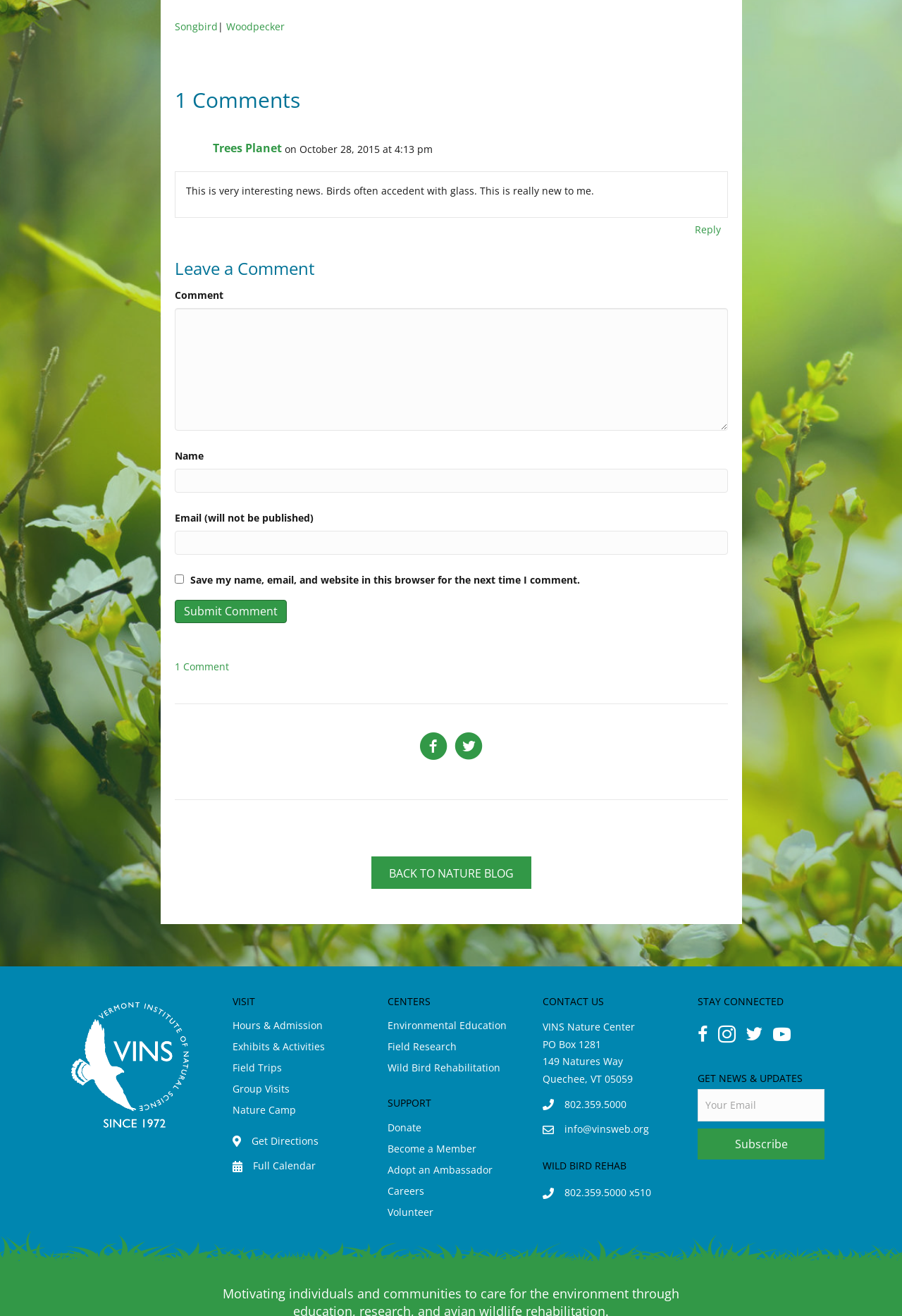From the element description: "name="submit" value="Submit Comment"", extract the bounding box coordinates of the UI element. The coordinates should be expressed as four float numbers between 0 and 1, in the order [left, top, right, bottom].

[0.193, 0.456, 0.318, 0.473]